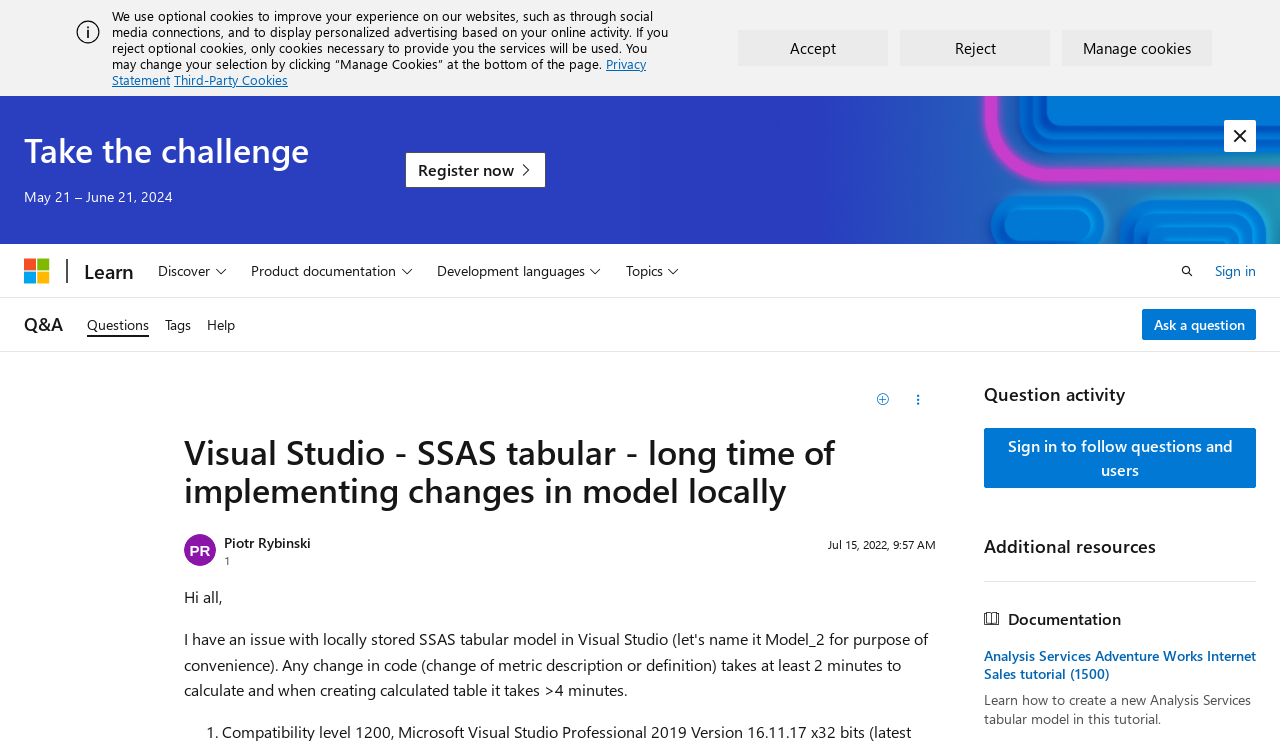Determine the bounding box coordinates of the section to be clicked to follow the instruction: "Follow the 'Q&A' link". The coordinates should be given as four float numbers between 0 and 1, formatted as [left, top, right, bottom].

[0.019, 0.413, 0.049, 0.463]